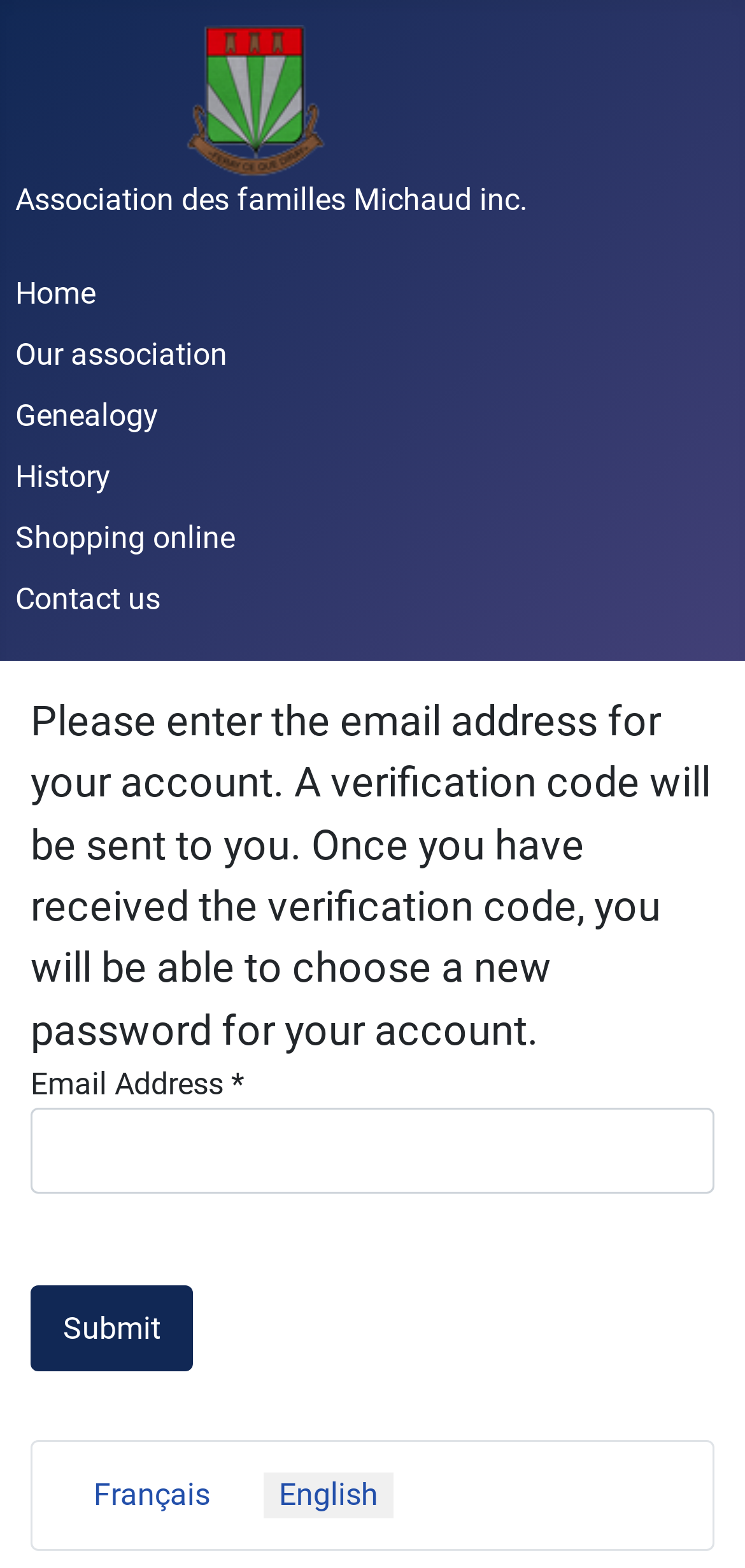How many language options are available?
Please provide a comprehensive answer based on the contents of the image.

The webpage provides a language selection dropdown with two options: Français and English. This indicates that the website is available in two languages.